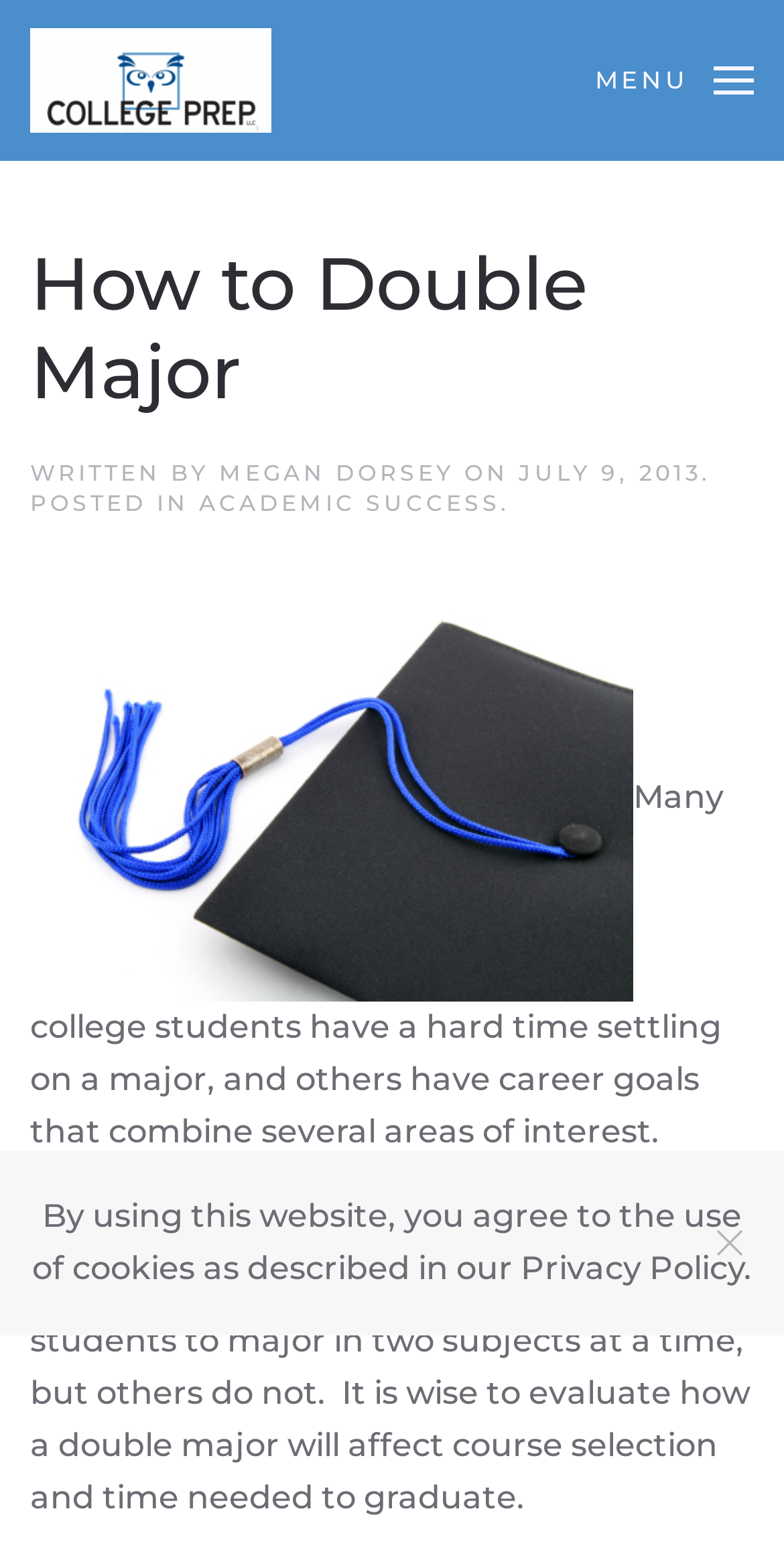When was this article published?
Using the image, provide a detailed and thorough answer to the question.

I found the publication date by looking at the text following 'ON', which is 'JULY 9, 2013'.